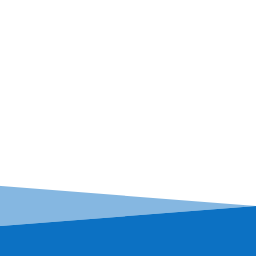Give a one-word or short phrase answer to the question: 
What historical event is mentioned in the caption?

World War II